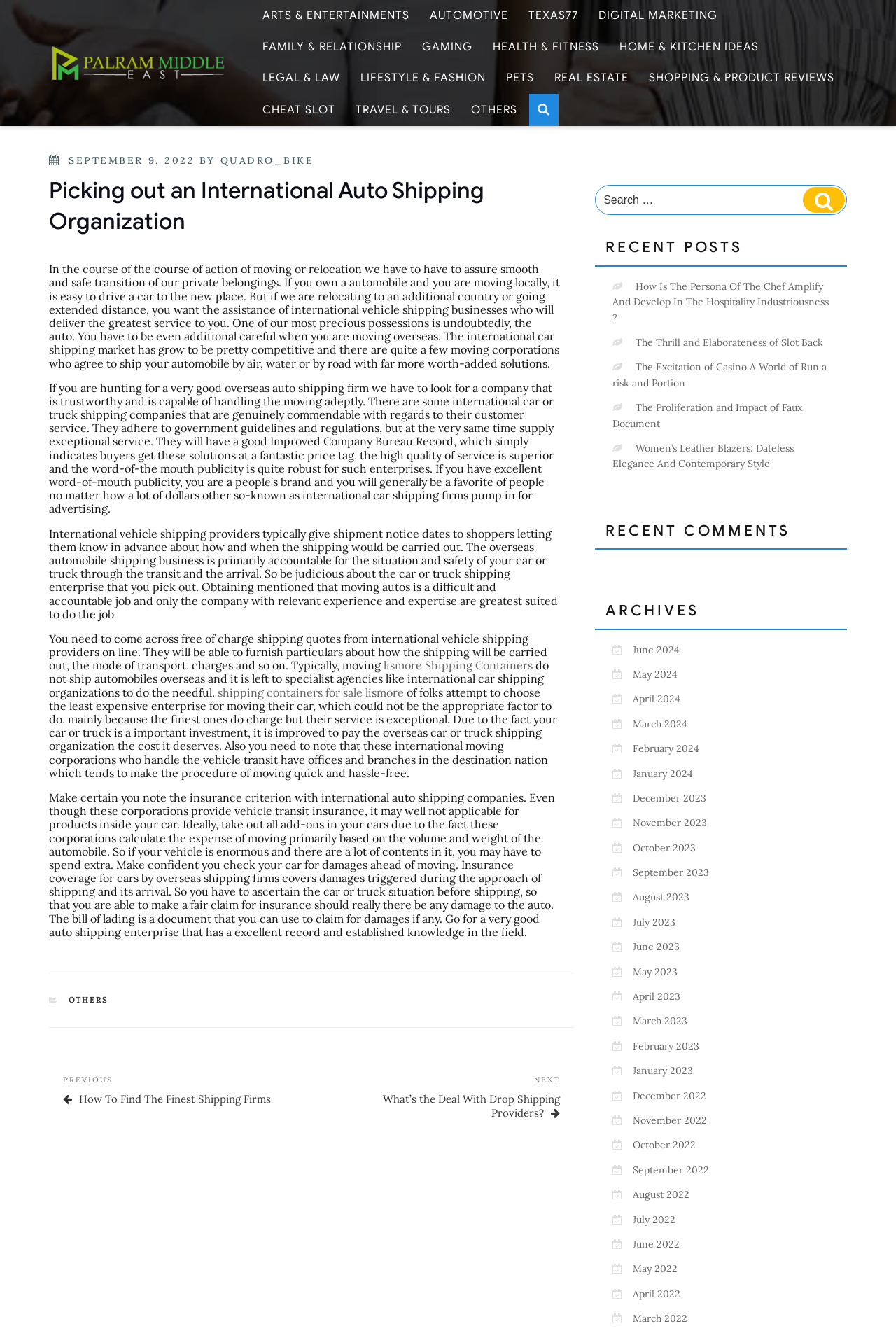What is the importance of choosing a good auto shipping company?
Could you answer the question in a detailed manner, providing as much information as possible?

The article emphasizes the importance of choosing a good auto shipping company, as they have the expertise and experience to handle the shipping process safely and efficiently, and provide good customer service.